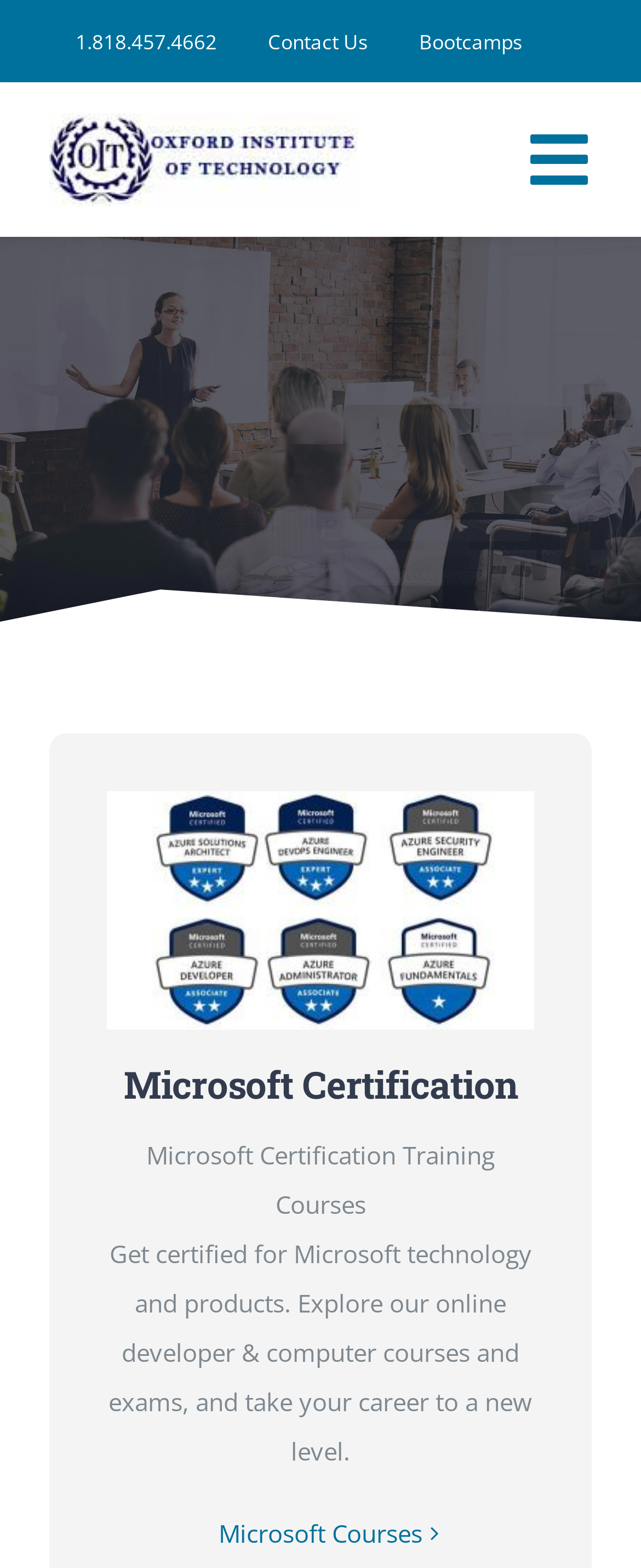Return the bounding box coordinates of the UI element that corresponds to this description: "Bootcamps". The coordinates must be given as four float numbers in the range of 0 and 1, [left, top, right, bottom].

[0.0, 0.29, 1.0, 0.358]